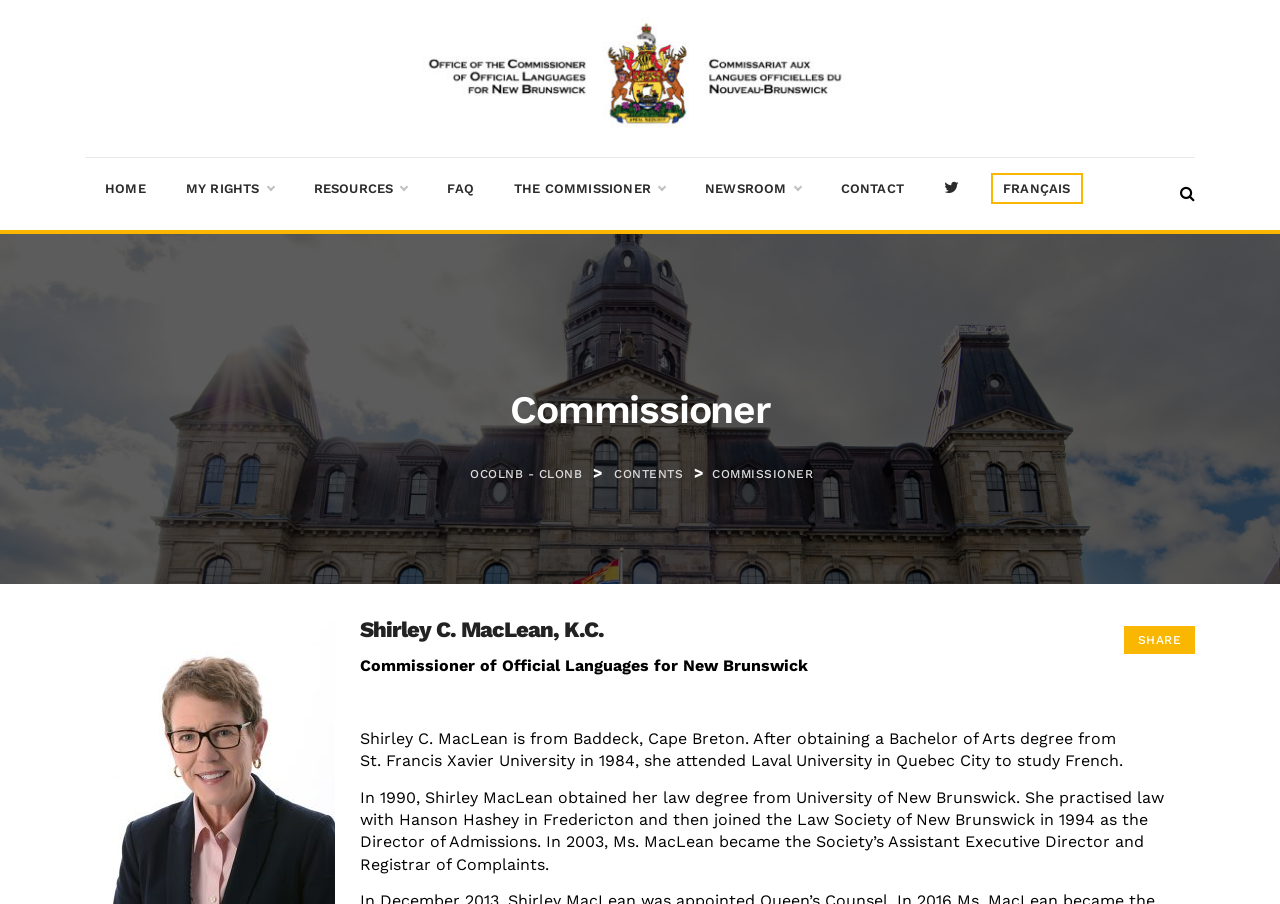Extract the bounding box coordinates of the UI element described by: "FAQ". The coordinates should include four float numbers ranging from 0 to 1, e.g., [left, top, right, bottom].

[0.334, 0.175, 0.386, 0.243]